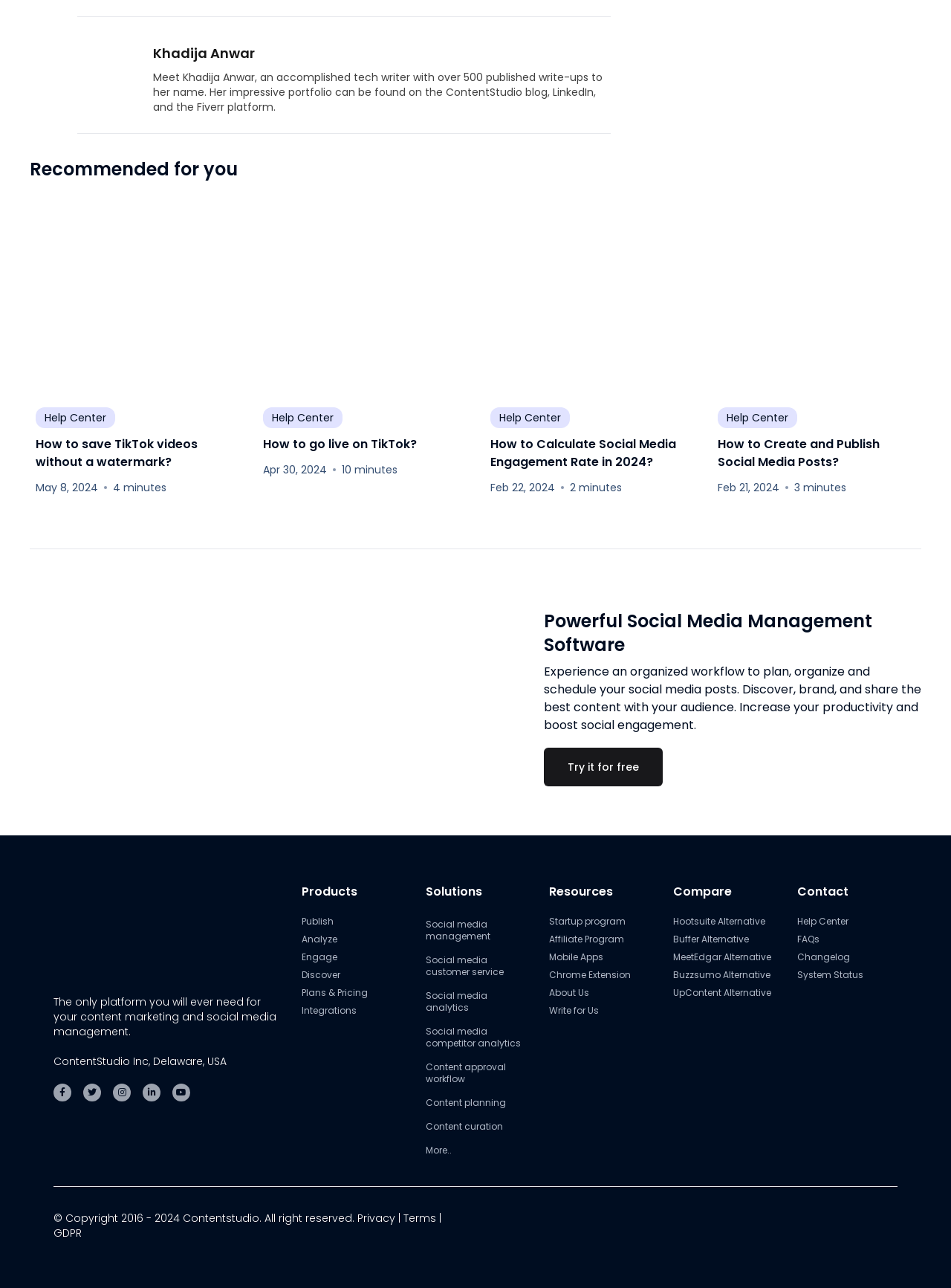Determine the bounding box coordinates of the UI element that matches the following description: "Social media management". The coordinates should be four float numbers between 0 and 1 in the format [left, top, right, bottom].

[0.447, 0.713, 0.515, 0.732]